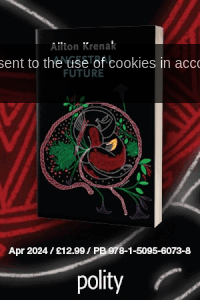Describe the image thoroughly, including all noticeable details.

The image features a book titled "Future" by Ailton Krenak, prominently displayed against a vibrant background. The cover art showcases intricate illustrations, suggesting themes related to nature and indigenous wisdom. The title is centrally located and stands out, indicating the book's focus on future perspectives, possibly from a cultural or environmental viewpoint. Below the book, there are publication details, including the release date (April 2024) and pricing information (£12.99). This image is layered with a translucent message about cookies, indicating compliance with web privacy policies. The overall presentation reflects a contemporary and thoughtful approach to both design and content.